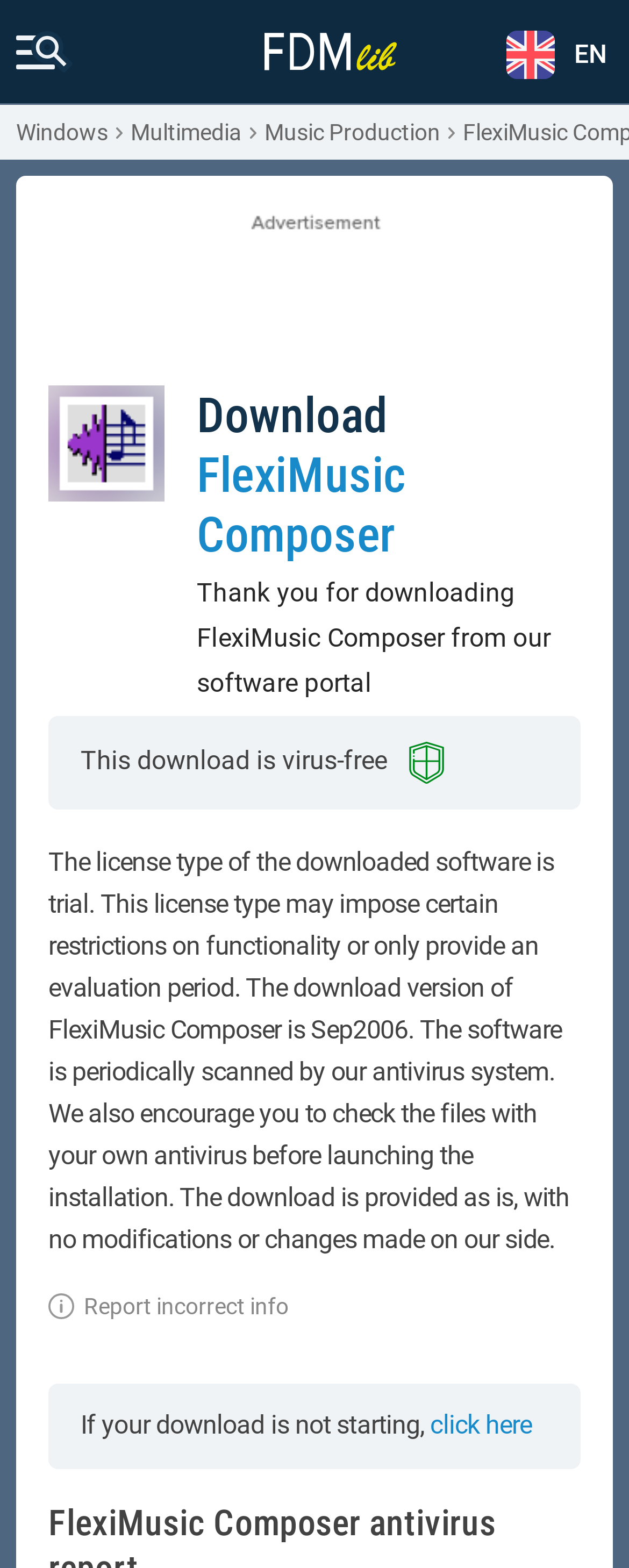Provide a comprehensive caption for the webpage.

The webpage is focused on downloading FlexiMusic Composer Sep2006, a music production software. At the top, there is a link to "Free Download Manager Lib" accompanied by an image, positioned near the center of the page. To the right of this link is a static text "EN", indicating the language of the page.

Below the top section, there is an iframe advertisement that spans almost the entire width of the page. Above this advertisement, there are three links: "Windows", "Multimedia", and "Music Production", which are positioned from left to right.

On the left side of the page, there is an image of FlexiMusic Composer, followed by a heading "Download FlexiMusic Composer" and a link to download the software. Below this, there is another heading "Thank you for downloading FlexiMusic Composer from our software portal".

To the right of the image and headings, there is a table layout containing a static text "This download is virus-free". Below this table, there is a lengthy static text that provides information about the downloaded software, including its license type, version, and antivirus scan results.

At the bottom of the page, there is another table layout with a static text "Report incorrect info". Below this, there is a static text "If your download is not starting," followed by a link "click here" that likely provides a solution to download issues.